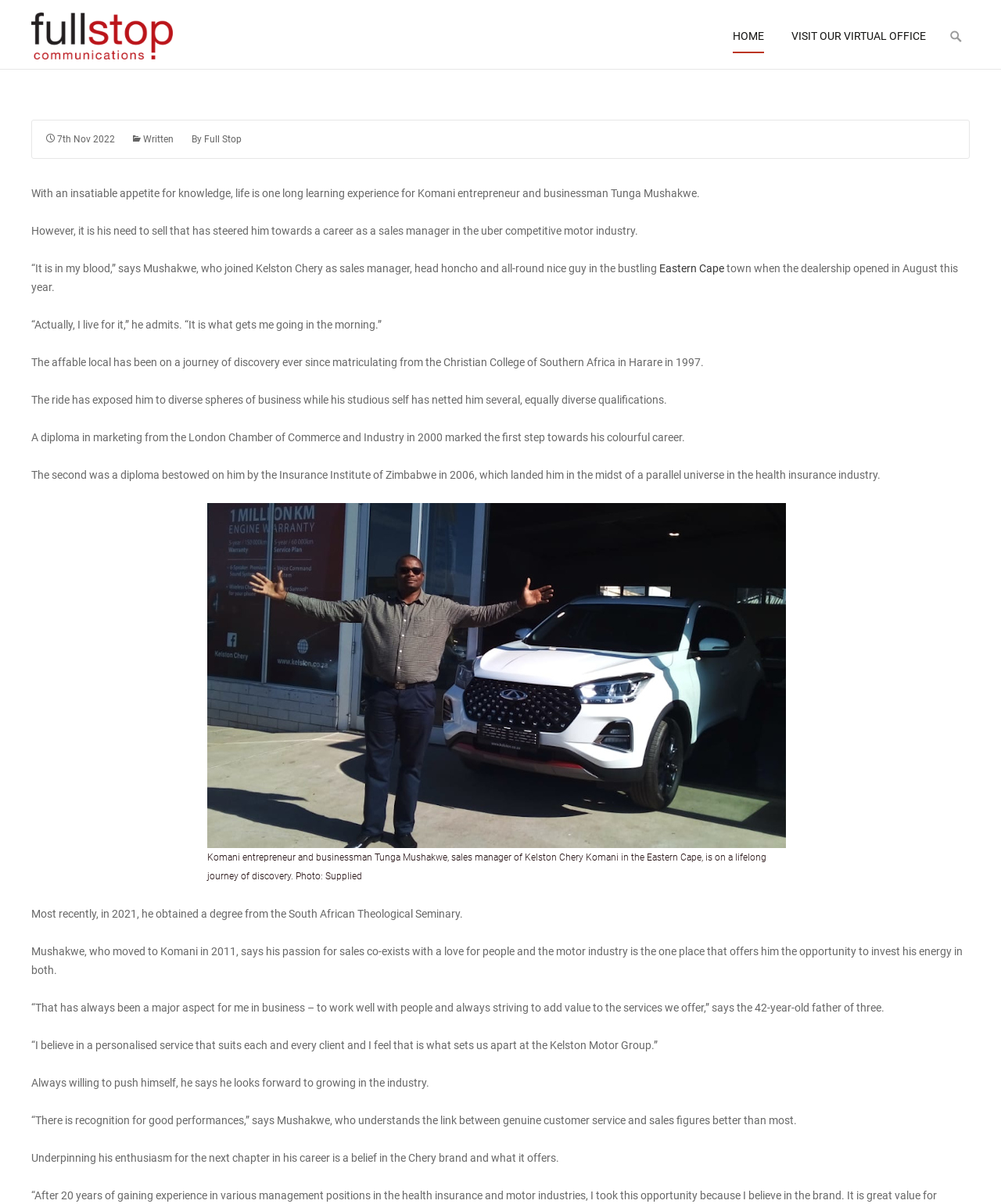What is the brand of the motor group Tunga Mushakwe works for?
Please give a detailed and elaborate explanation in response to the question.

Based on the webpage content, Tunga Mushakwe works for the Kelston Motor Group, which sells Chery brand vehicles. This information is obtained from the text 'Komani entrepreneur and businessman Tunga Mushakwe, sales manager of Kelston Chery Komani in the Eastern Cape, is on a lifelong journey of discovery.'